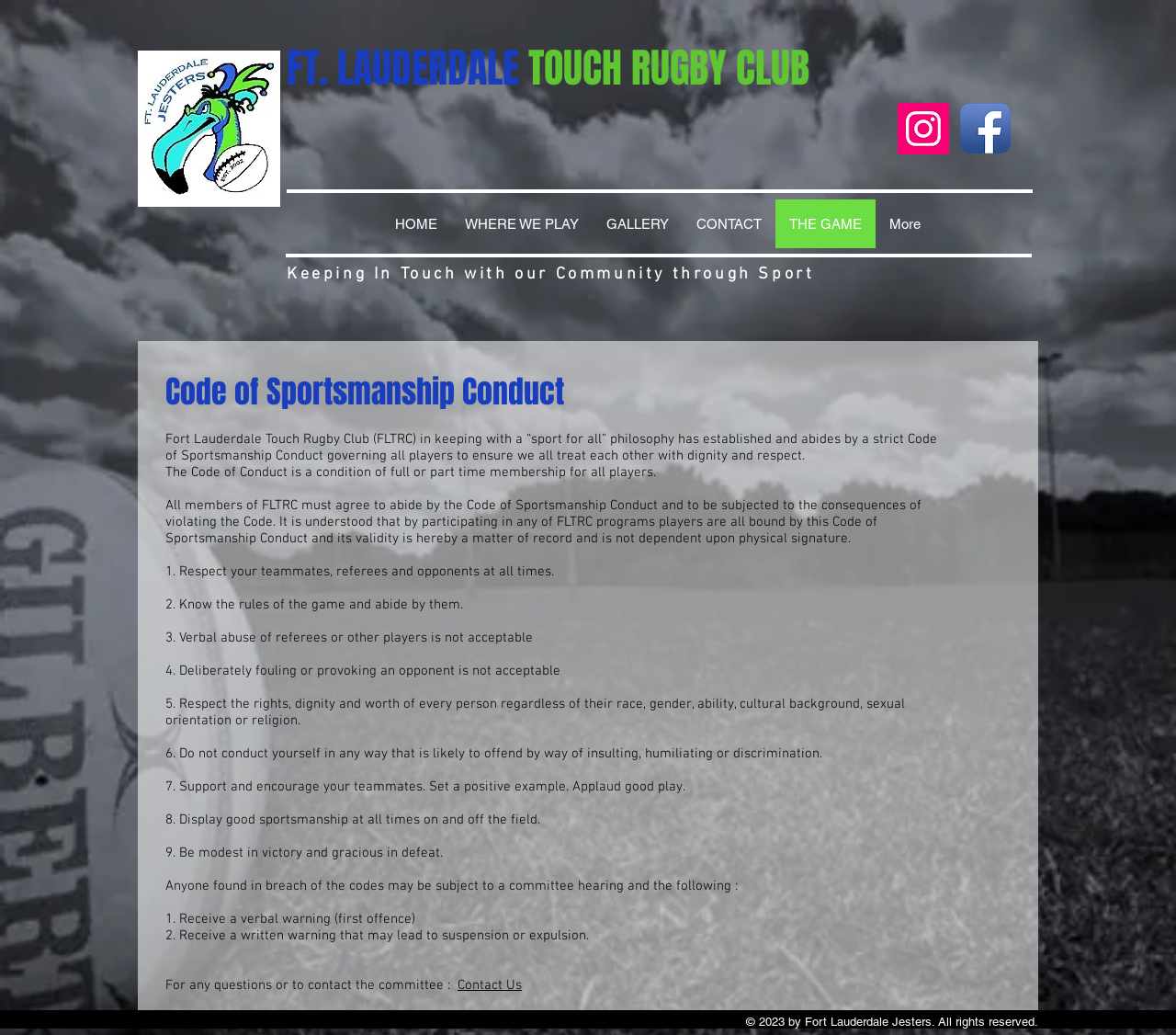Look at the image and answer the question in detail:
What is the copyright information at the bottom of the webpage?

The copyright information can be found in the StaticText element '© 2023 by Fort Lauderdale Jesters. All rights reserved.' at the bottom of the webpage, which provides the copyright details.